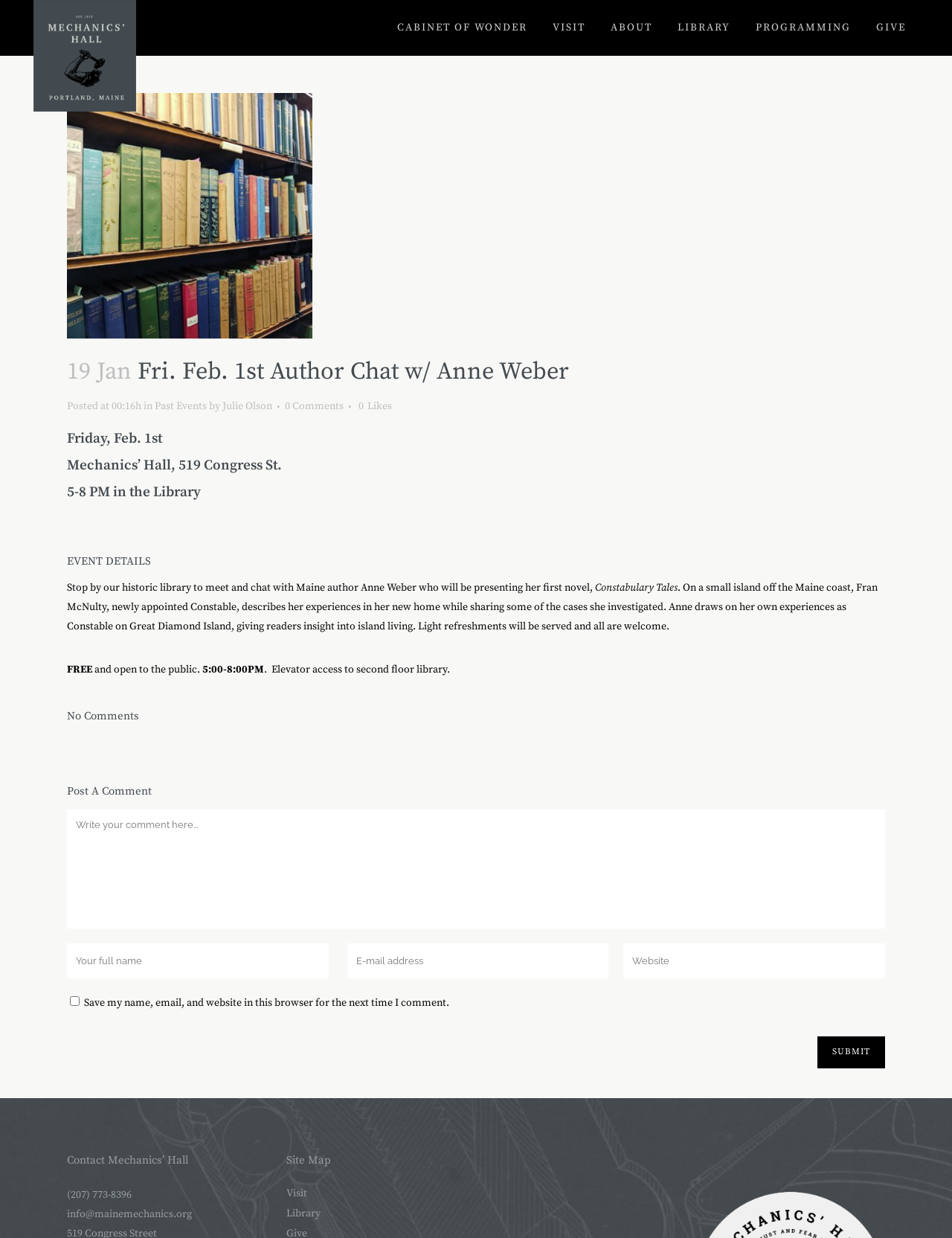Identify the bounding box coordinates for the element you need to click to achieve the following task: "Visit the 'LIBRARY'". Provide the bounding box coordinates as four float numbers between 0 and 1, in the form [left, top, right, bottom].

[0.698, 0.0, 0.78, 0.045]